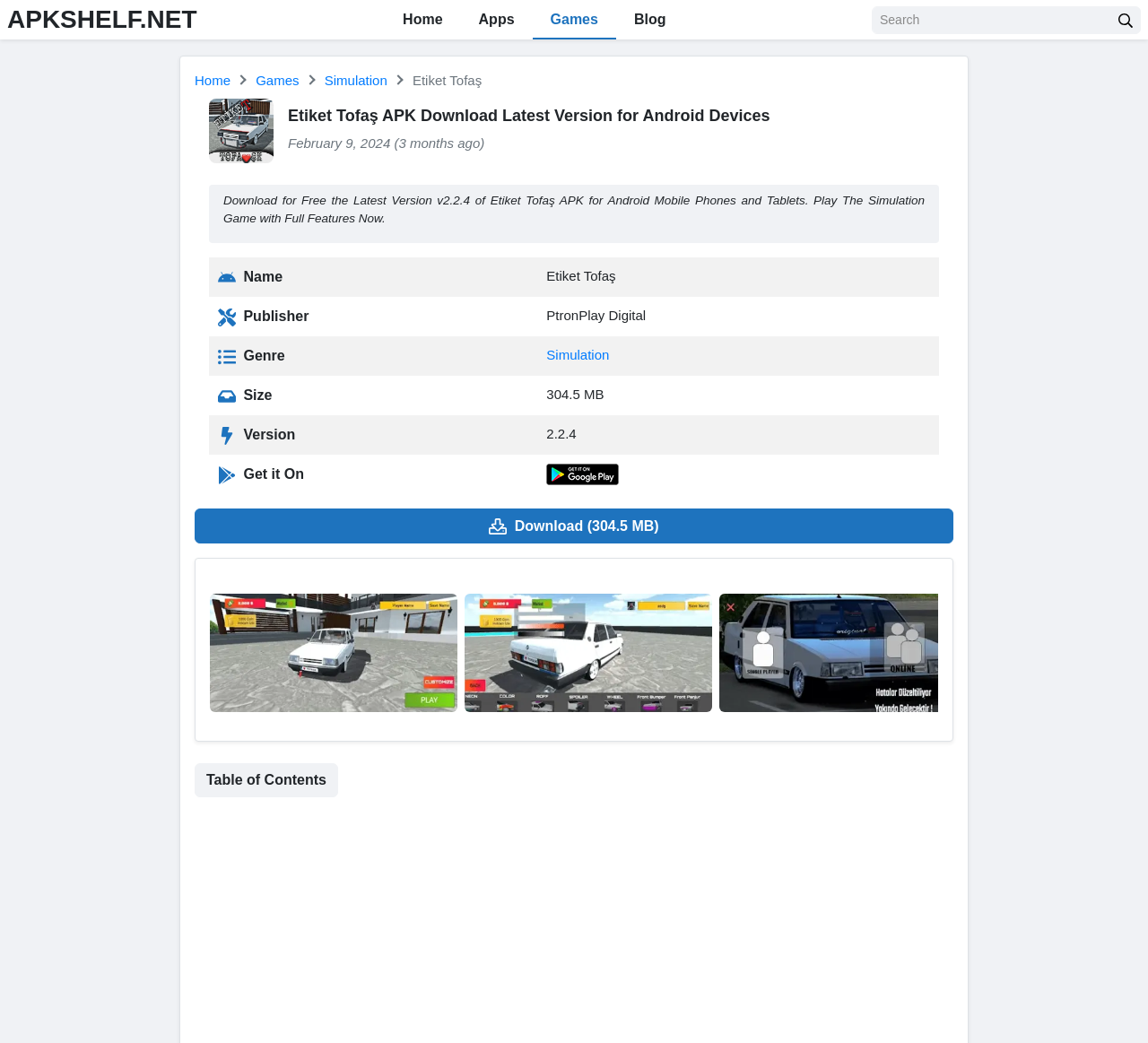Write an elaborate caption that captures the essence of the webpage.

The webpage is about downloading the Etiket Tofaş APK for Android devices. At the top, there is a navigation menu with links to "Home", "Apps", "Games", and "Blog". On the right side of the navigation menu, there is a search box with a search button. 

Below the navigation menu, there is a section with an icon and a heading that reads "Etiket Tofaş APK Download Latest Version for Android Devices". This section also displays the date "February 9, 2024 (3 months ago)" and a brief description of the APK. 

Underneath, there is a table with information about the APK, including its name, publisher, genre, size, version, and a link to download it from Google Play. The table has five rows, each with a row header and a grid cell containing the corresponding information.

On the right side of the table, there is a download button with a size of 304.5 MB. Below the table, there are three screenshots of the Etiket Tofaş game. At the bottom of the page, there is a link to the "Table of Contents".